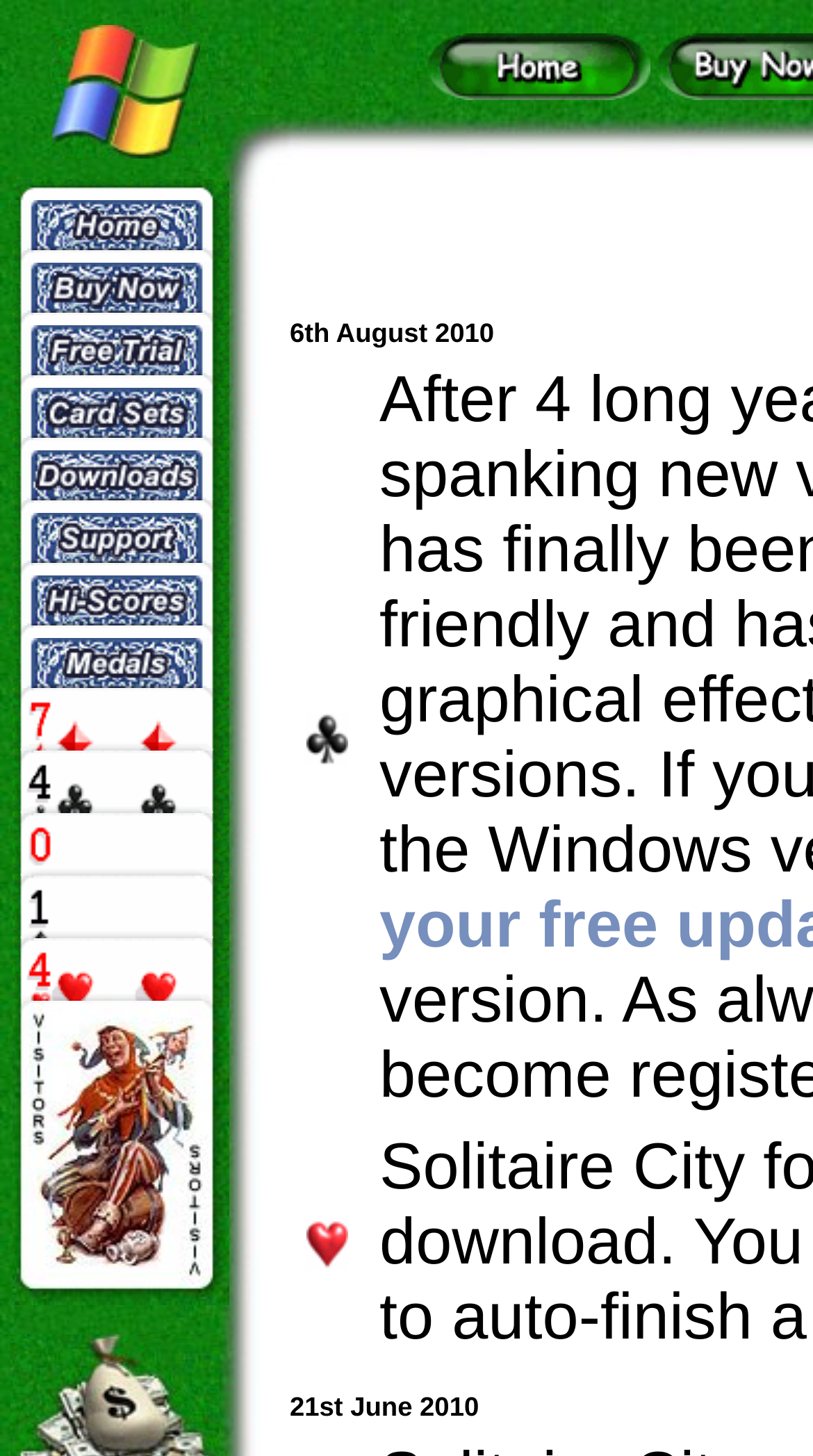Generate a thorough explanation of the webpage's elements.

The webpage appears to be related to Solitaire City for Windows, with a focus on updates or news about the game. At the top, there is a large image of Windows Solitaire, taking up about a quarter of the screen. Below this image, there are seven links arranged vertically, each with a similar size and spacing, suggesting a list of options or features.

To the right of these links, there is a grid with two cells. The top cell contains an image with the text "Solitaire Games", and the bottom cell contains a link. The grid is positioned roughly in the middle of the screen, both horizontally and vertically.

At the very top of the page, there is a title "What's New in Solitaire City for Windows?" which is currently in focus. Below this title, there are six images with the text "74,014 Visitors", arranged vertically and taking up a small portion of the screen. These images are positioned near the top-left corner of the page.

Overall, the page appears to be providing information or updates about Solitaire City for Windows, with a focus on the game itself and some related features or options.